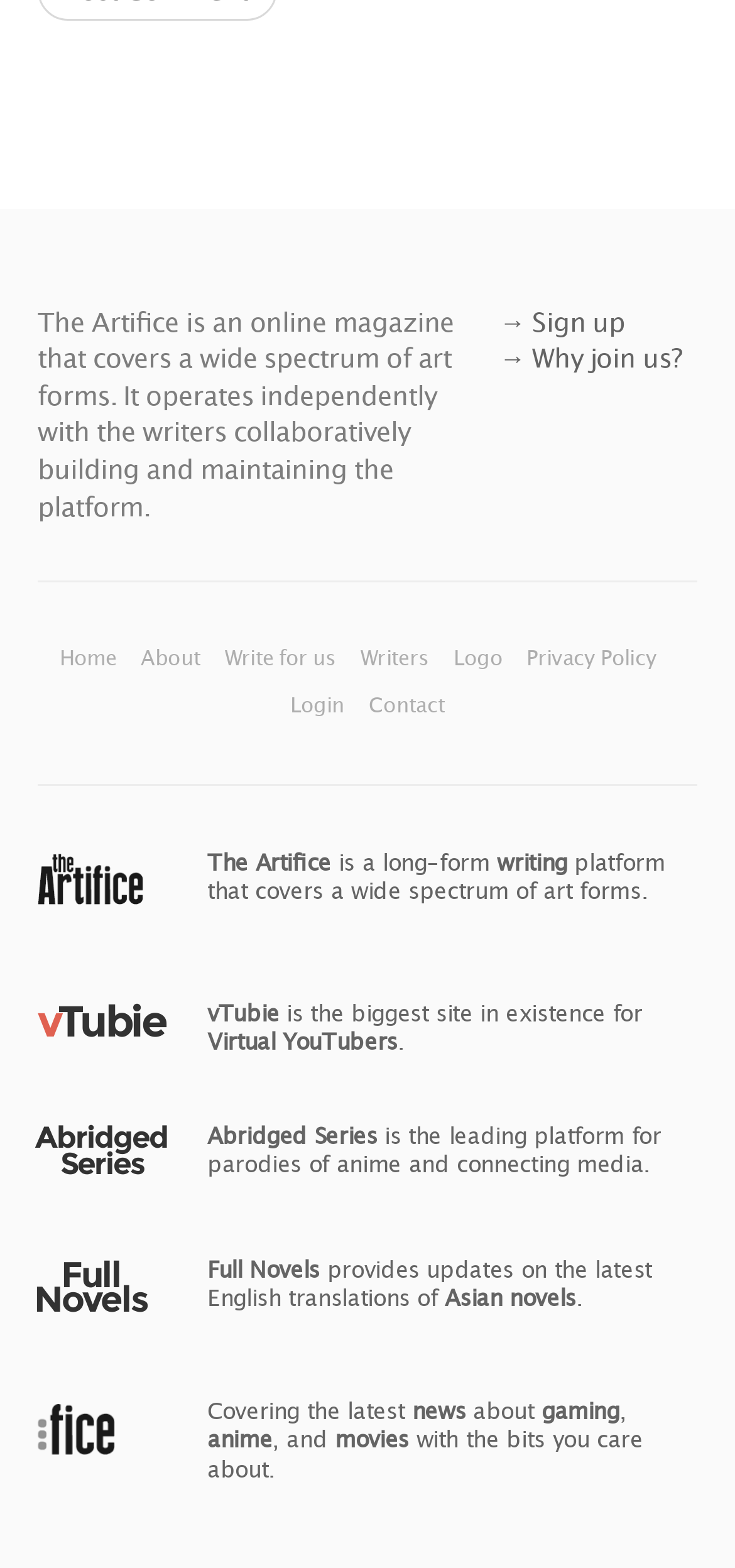Determine the bounding box coordinates of the section to be clicked to follow the instruction: "Visit the home page". The coordinates should be given as four float numbers between 0 and 1, formatted as [left, top, right, bottom].

[0.081, 0.411, 0.165, 0.427]